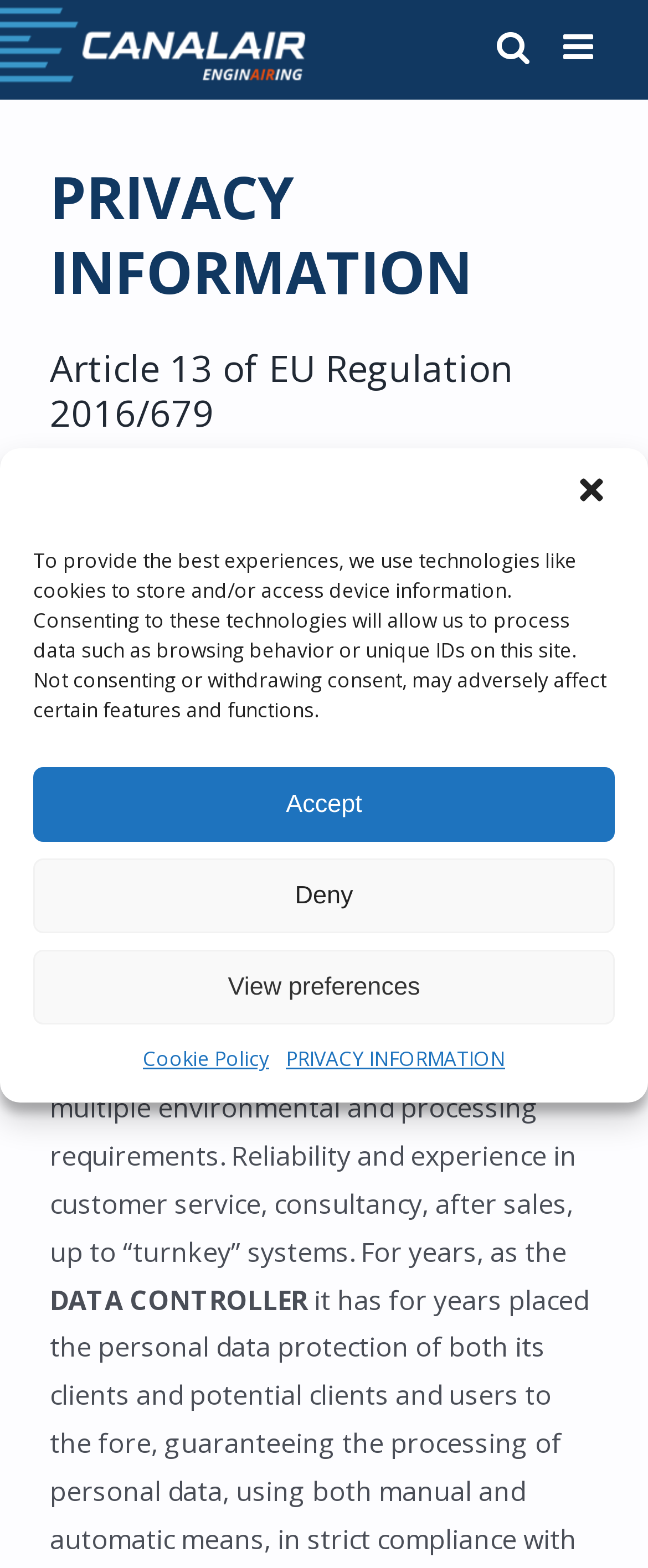What type of systems does the company design and produce?
Please provide a comprehensive answer to the question based on the webpage screenshot.

I found the type of systems in the static text element that describes the company's experience and services, which mentions that they design and produce industrial aerotextile systems of every type and size.